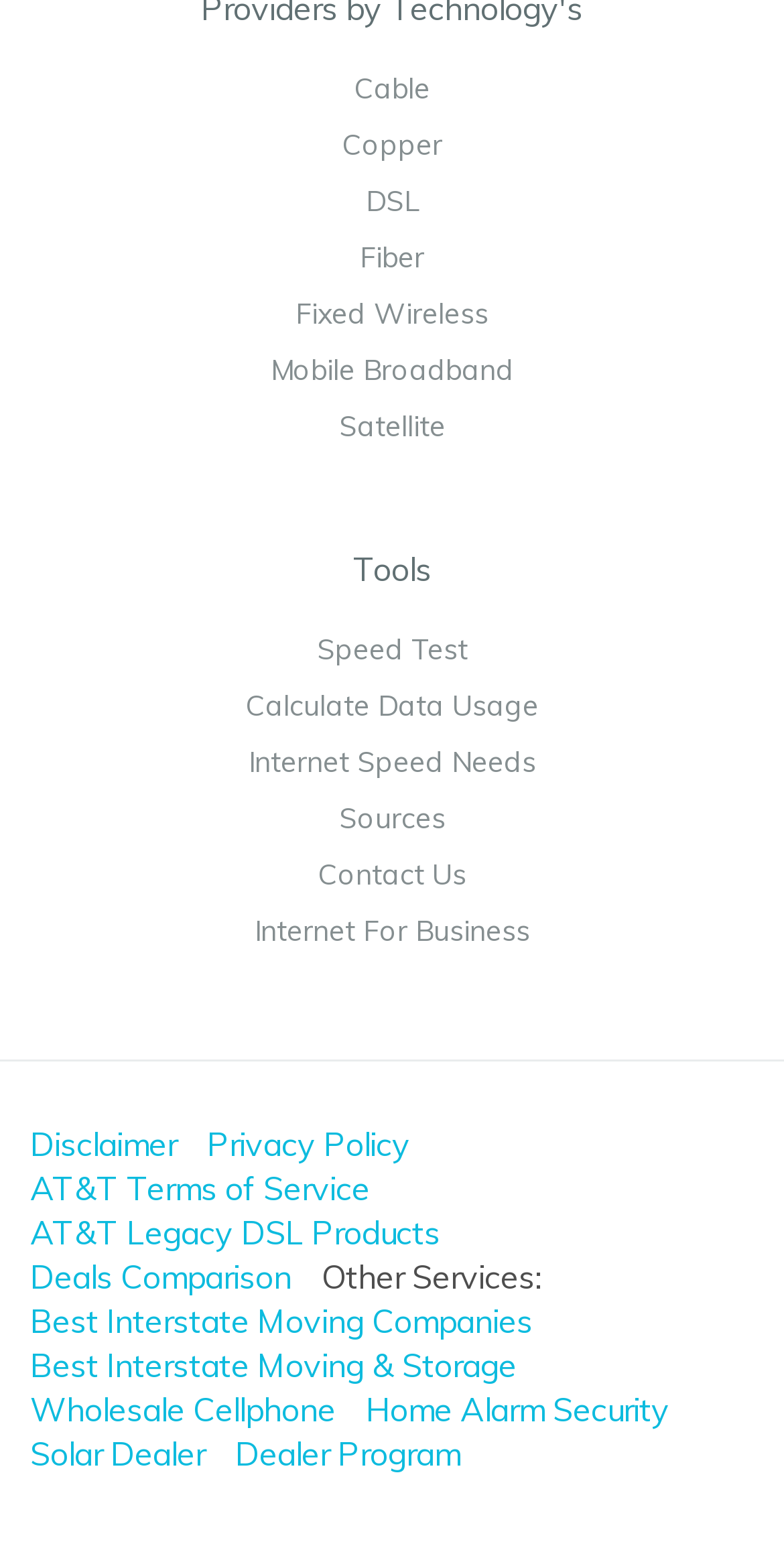Locate the bounding box coordinates of the element you need to click to accomplish the task described by this instruction: "Favorite Fexactiv single-dose eye drops".

None